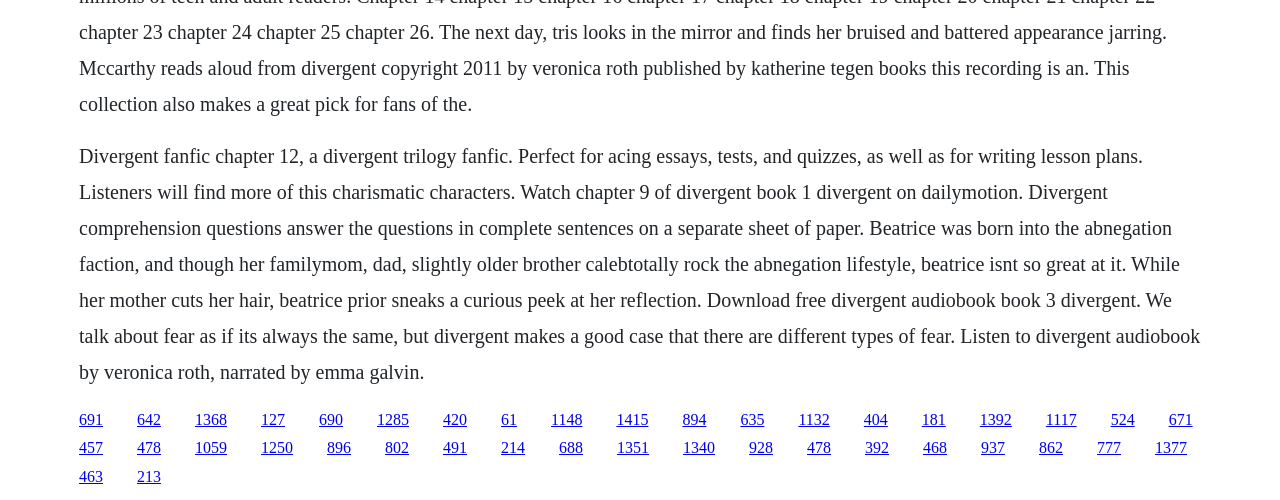What is the name of the faction Beatrice was born into?
Please answer the question with a single word or phrase, referencing the image.

Abnegation